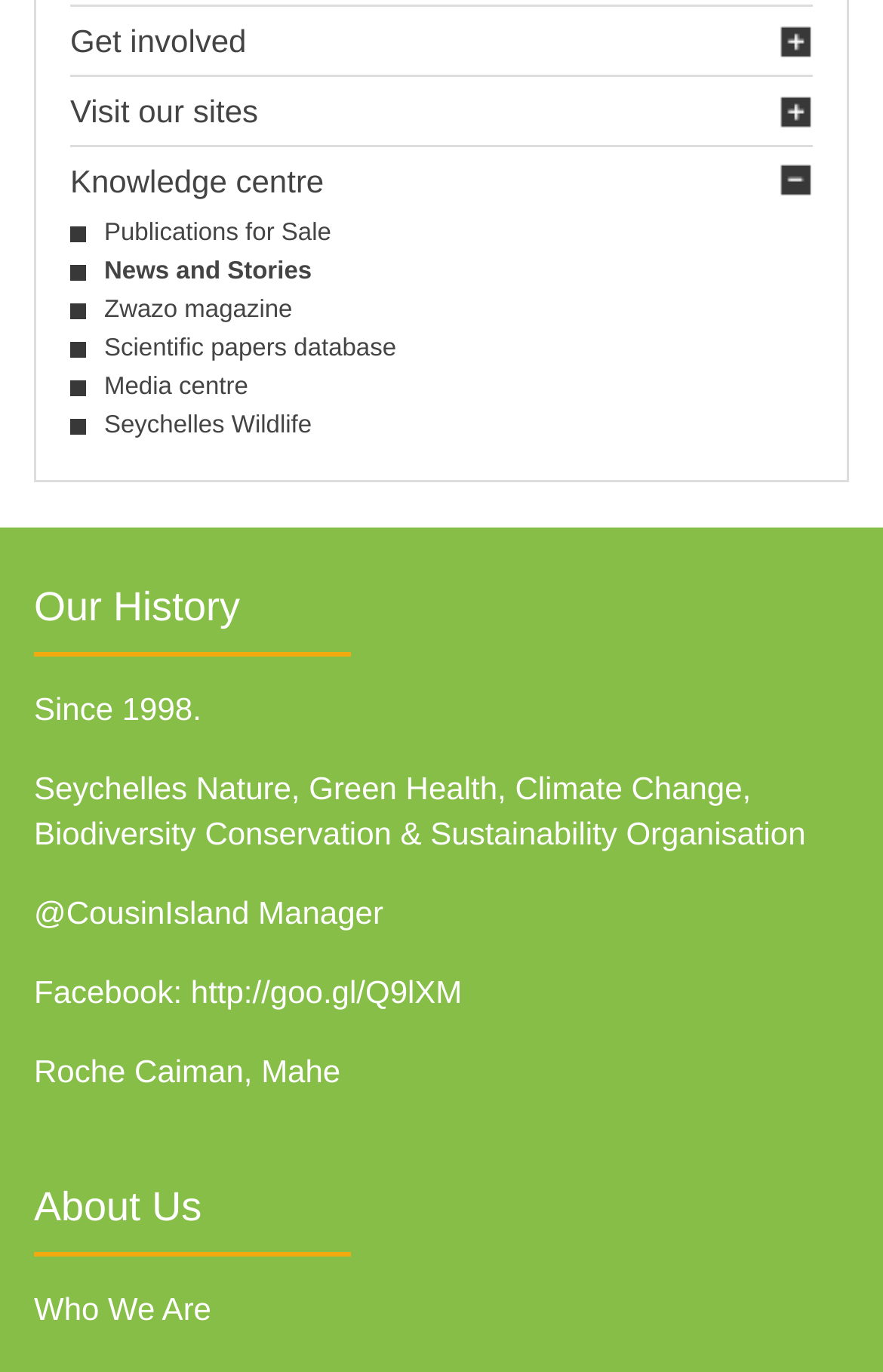Please identify the bounding box coordinates of the clickable element to fulfill the following instruction: "Learn about Biodiversity Conservation". The coordinates should be four float numbers between 0 and 1, i.e., [left, top, right, bottom].

[0.038, 0.595, 0.444, 0.621]